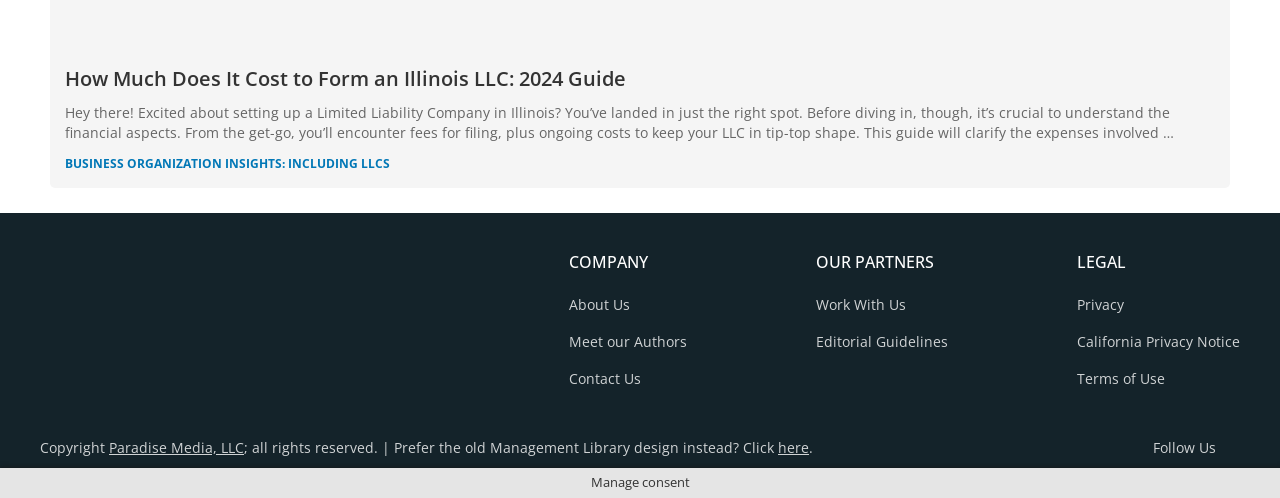What is the purpose of the 'LEGAL' section?
Based on the image, please offer an in-depth response to the question.

The 'LEGAL' section seems to provide legal information, as it contains links to 'Privacy', 'California Privacy Notice', and 'Terms of Use', which are typical pages that provide legal information about a website.